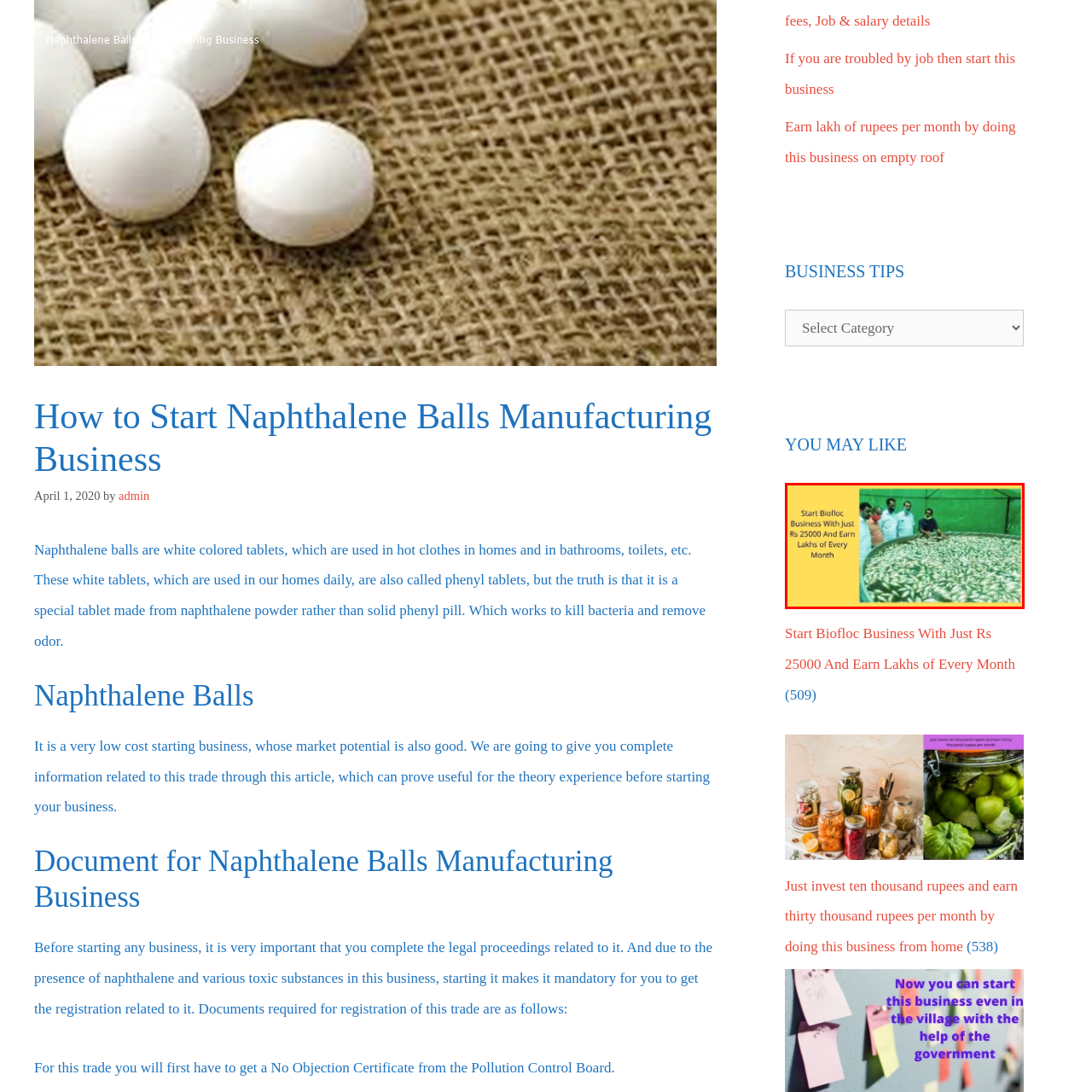Look at the image within the red outlined box, What is the color of the background in the image? Provide a one-word or brief phrase answer.

Bright green